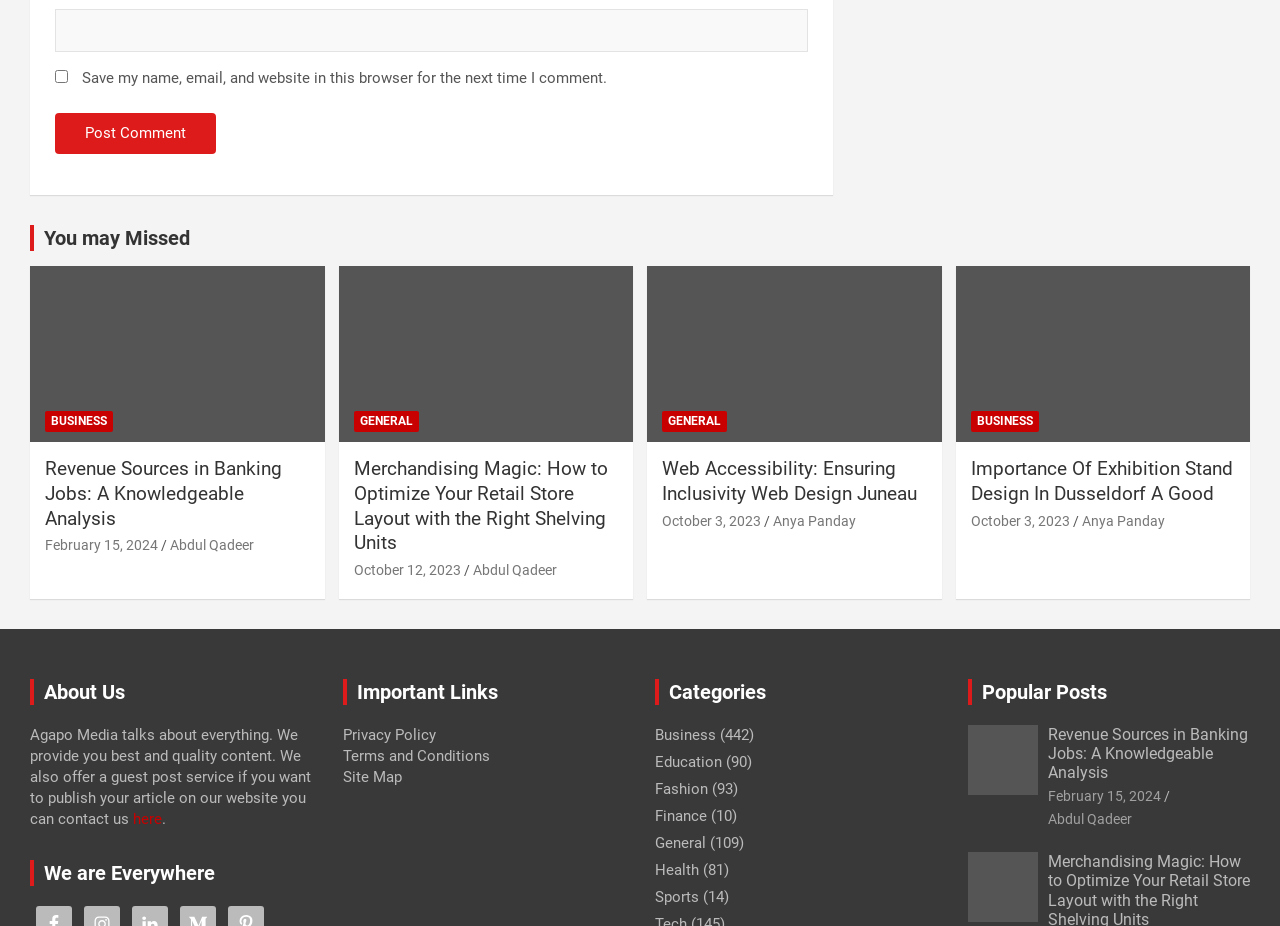Identify the bounding box coordinates of the clickable region to carry out the given instruction: "view popular posts".

[0.767, 0.734, 0.864, 0.76]